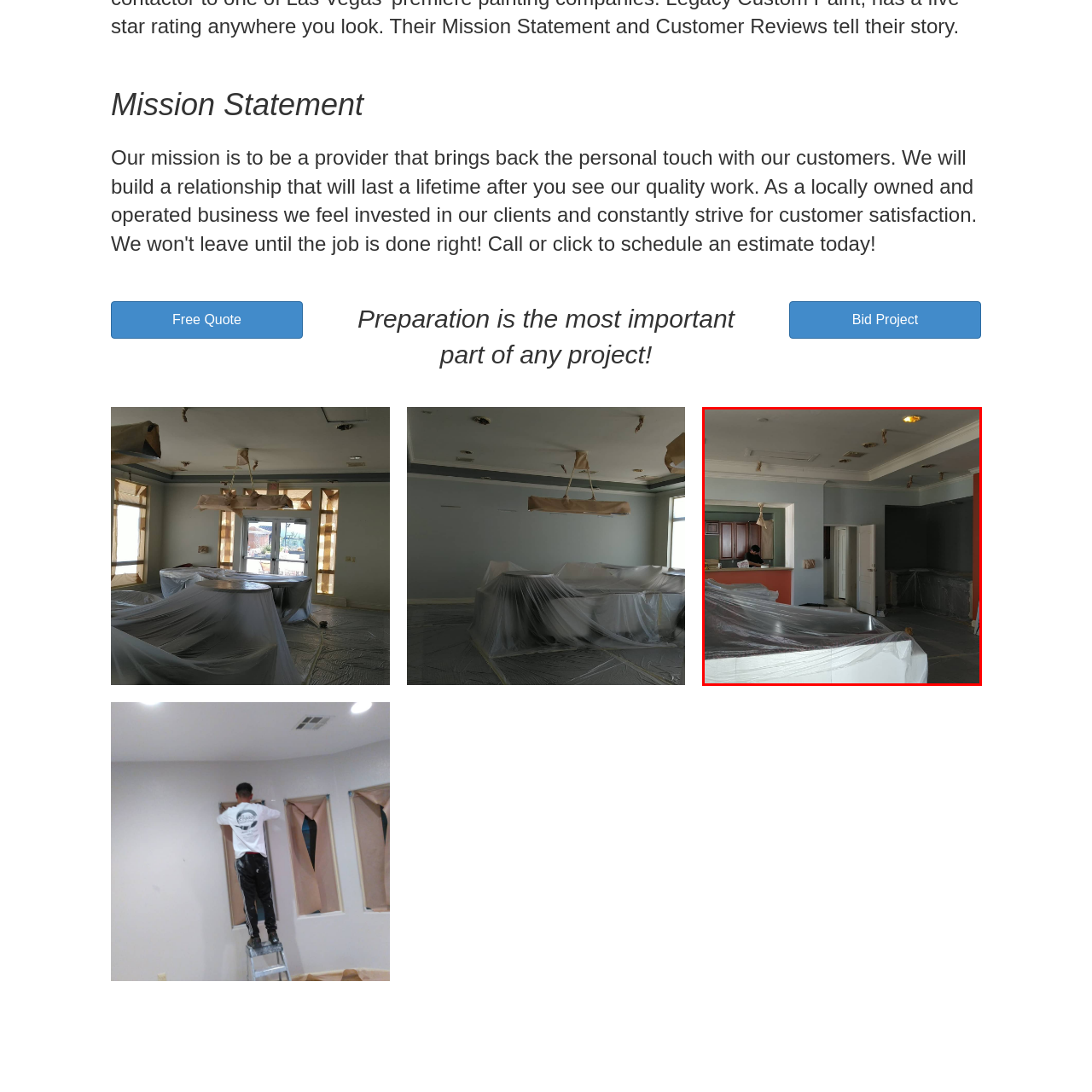Provide a detailed account of the visual content within the red-outlined section of the image.

The image showcases an interior space undergoing renovation. In the foreground, a large, partially covered countertop is draped with plastic sheeting, suggesting that preparations are in progress to protect surfaces from dust and debris. The room features distinct walls: one side is painted a soothing light grey, while another sports a striking rust-orange hue, adding warmth to the space. 

To the left, a kitchen area is visible, with wooden cabinets and contrasting light-colored countertops. An individual is seen working in the kitchen, likely involved in the renovation process. The lighting fixtures overhead, still exposed, indicate that finishing touches are yet to be applied. The overall ambiance reflects a blend of anticipation and diligence, typical of home improvement projects aimed at enhancing functionality and aesthetic appeal.